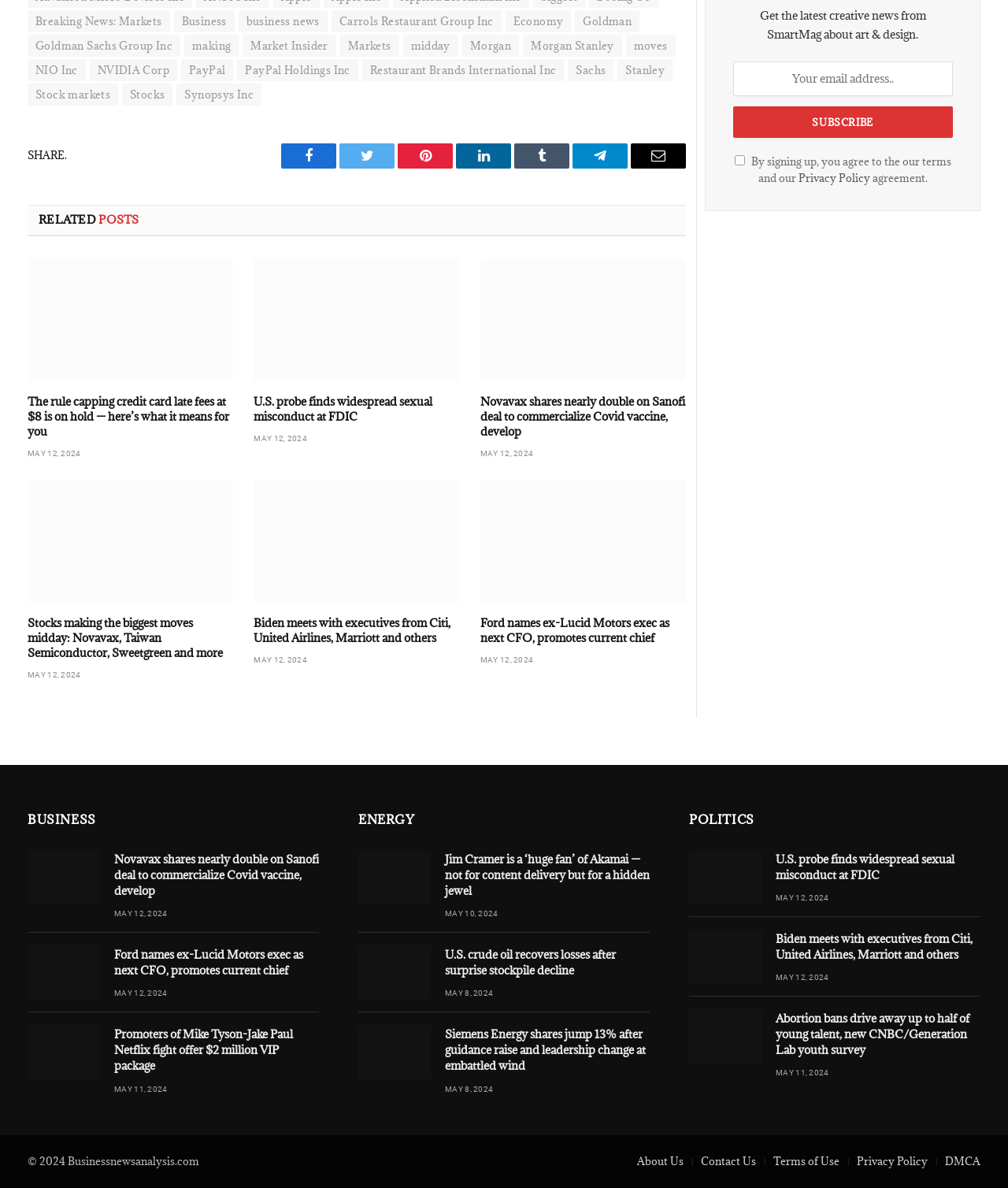Identify the bounding box coordinates for the UI element described as follows: Carrols Restaurant Group Inc. Use the format (top-left x, top-left y, bottom-right x, bottom-right y) and ensure all values are floating point numbers between 0 and 1.

[0.329, 0.009, 0.497, 0.027]